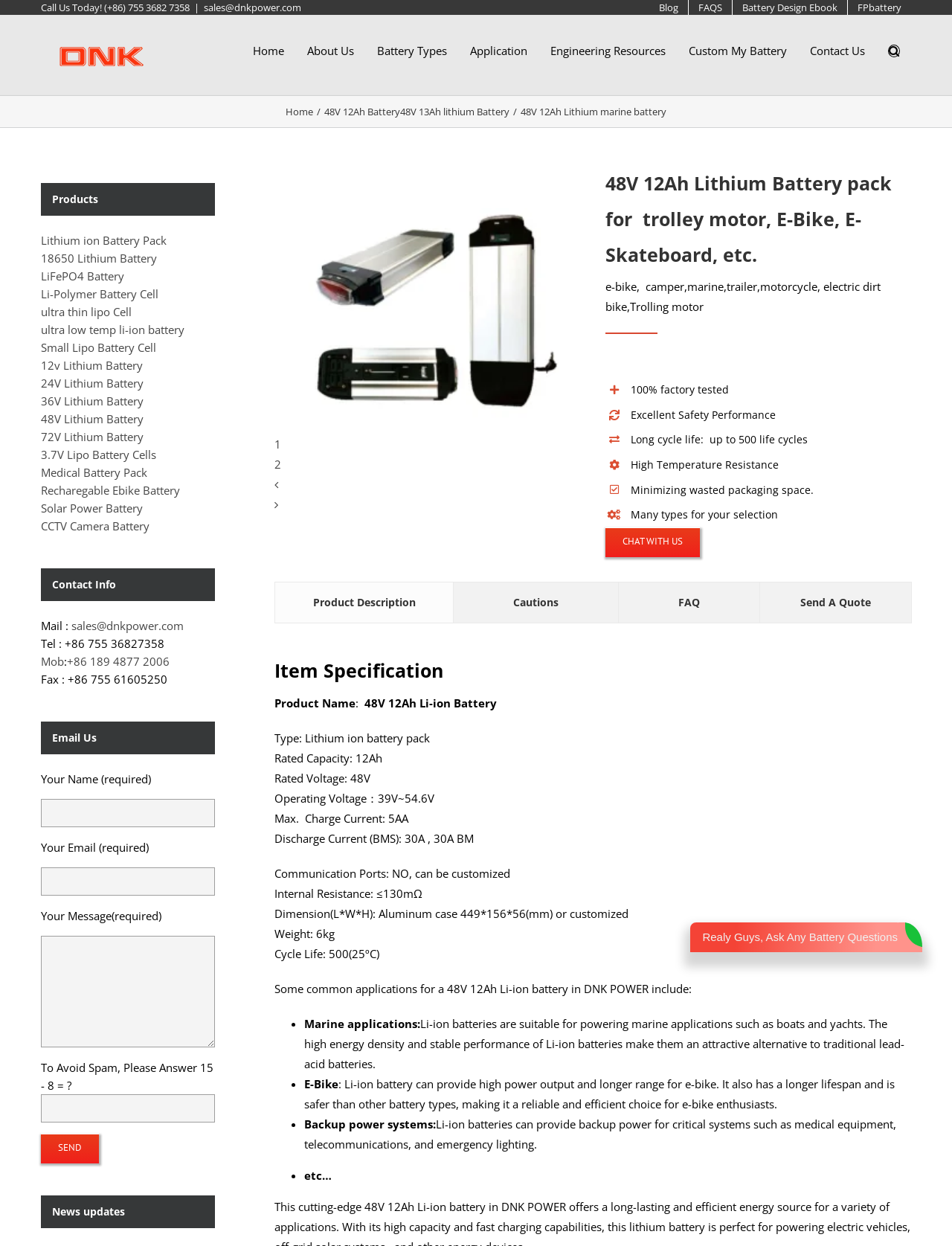Find the bounding box coordinates of the clickable area that will achieve the following instruction: "Click the 'Home' link".

[0.253, 0.013, 0.31, 0.069]